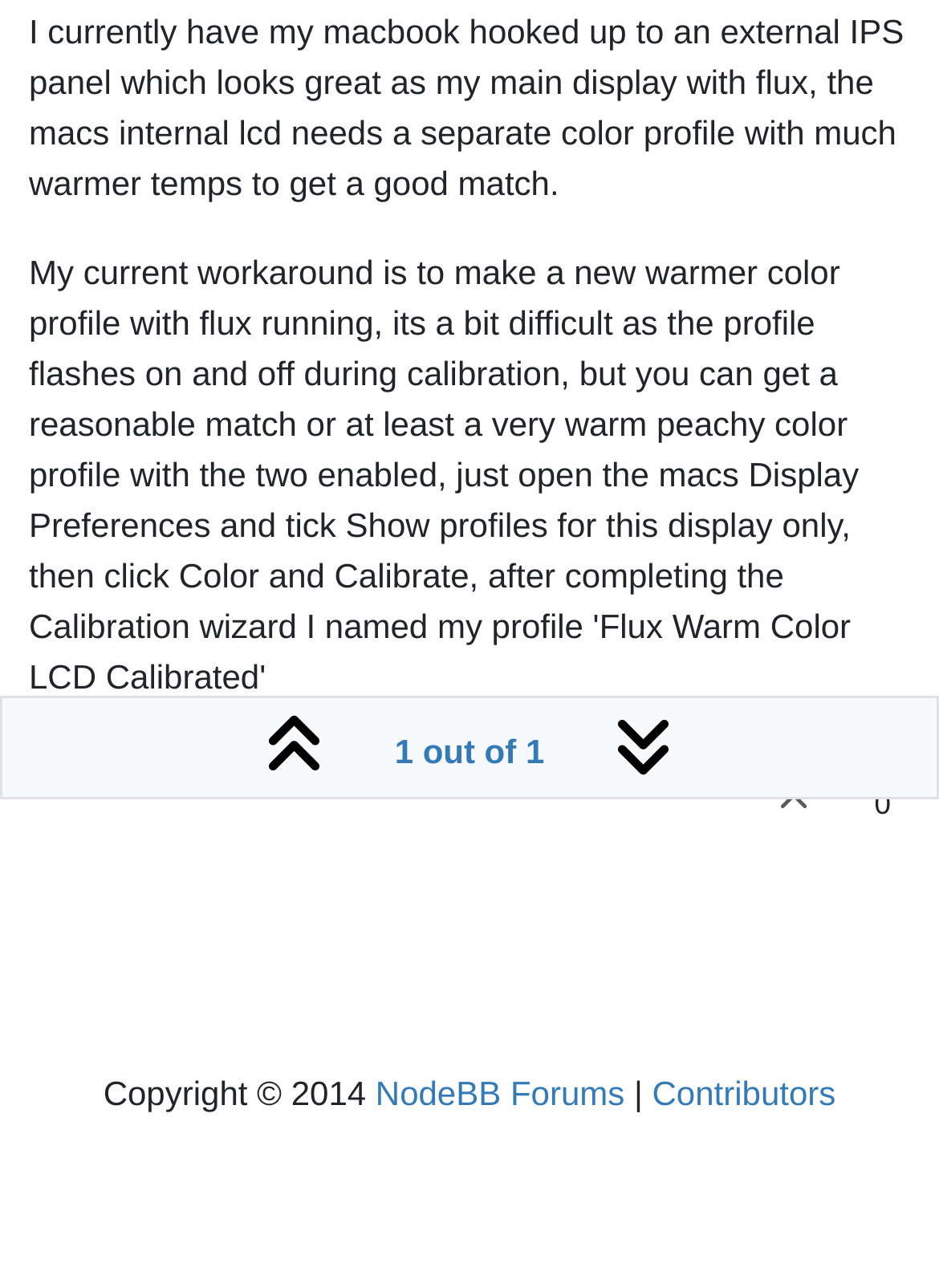Using the webpage screenshot, locate the HTML element that fits the following description and provide its bounding box: "NodeBB Forums".

[0.4, 0.833, 0.665, 0.863]